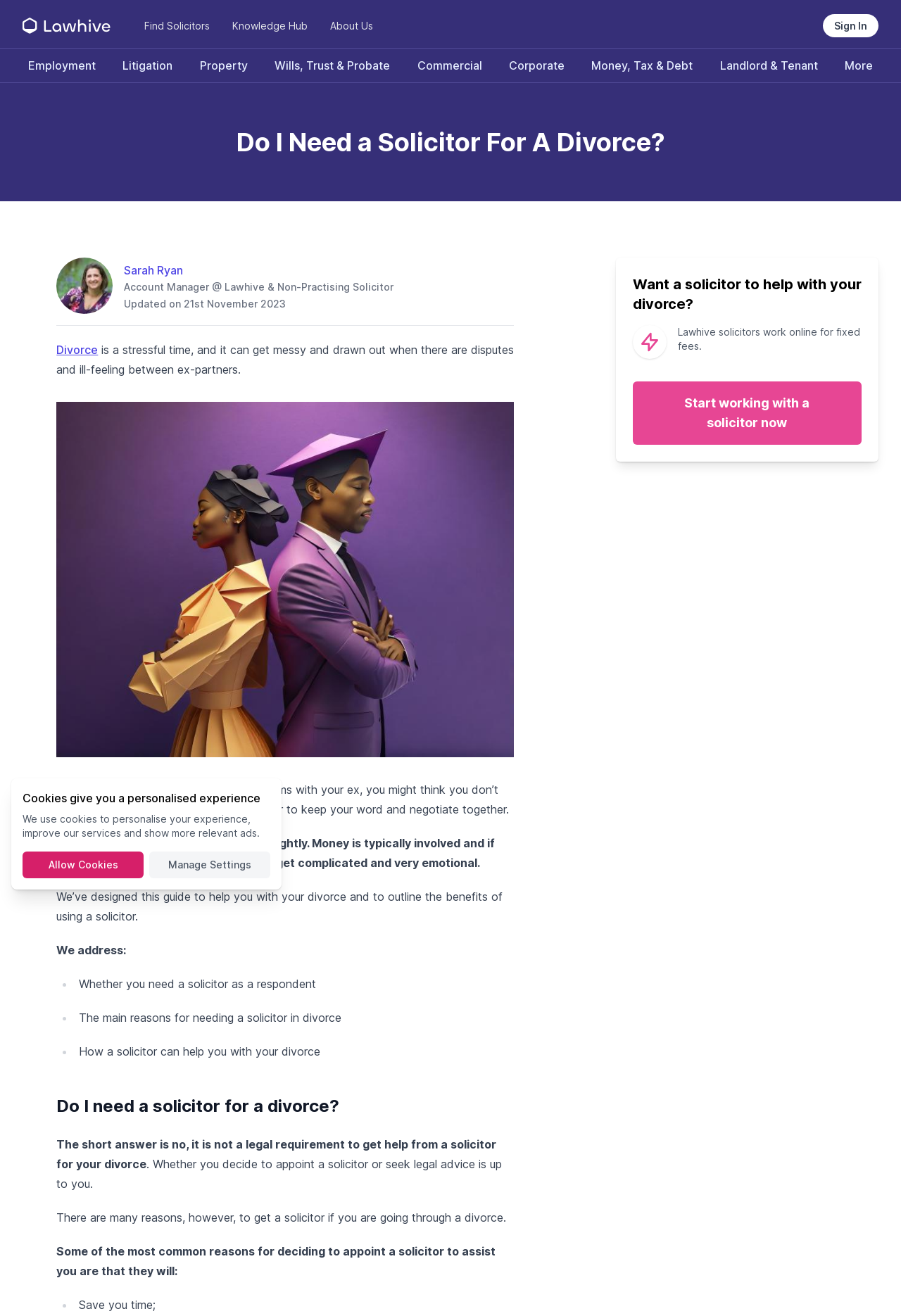Please give a concise answer to this question using a single word or phrase: 
Can you get a divorce without a solicitor?

Yes